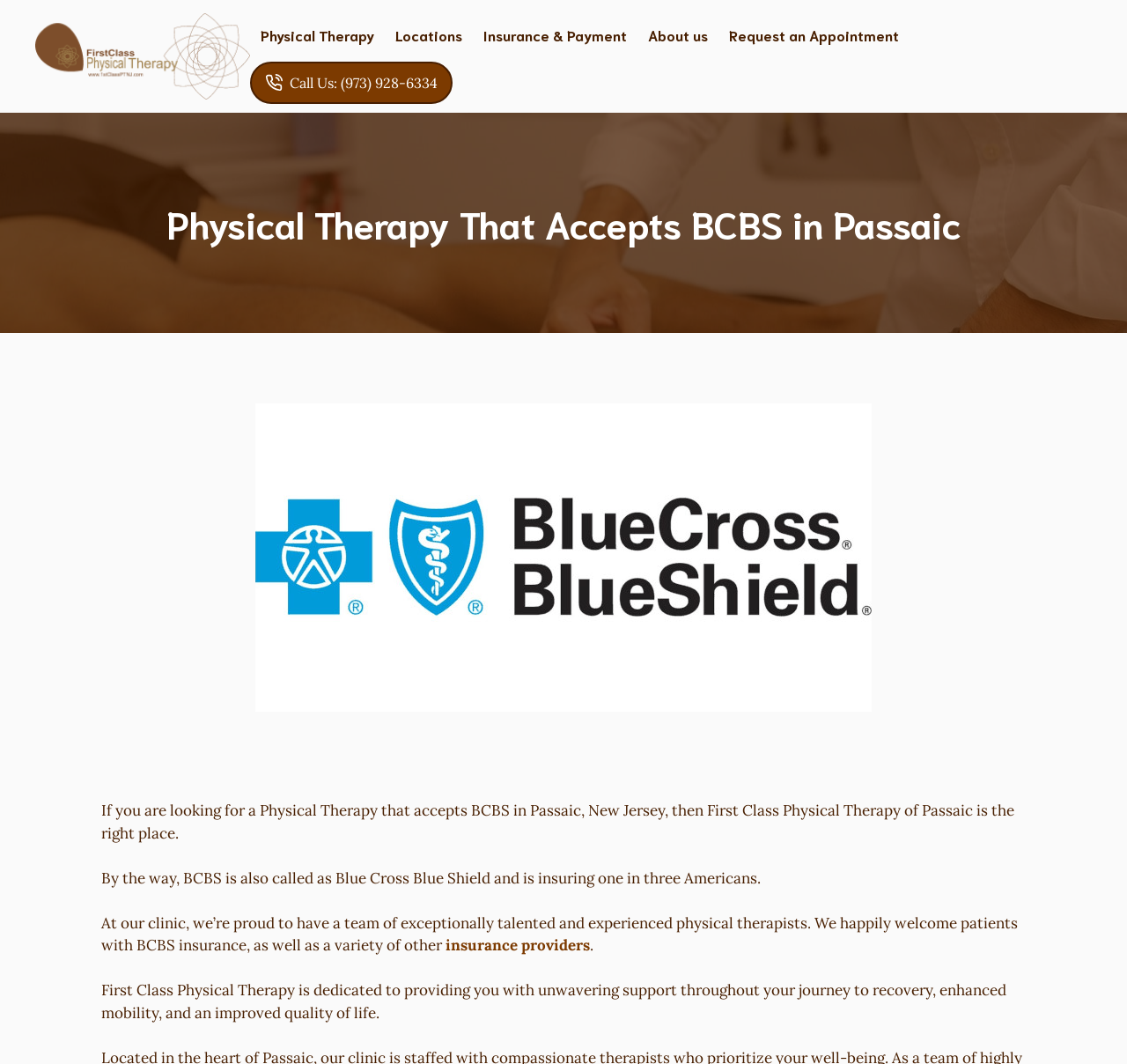Locate the primary heading on the webpage and return its text.

Physical Therapy That Accepts BCBS in Passaic